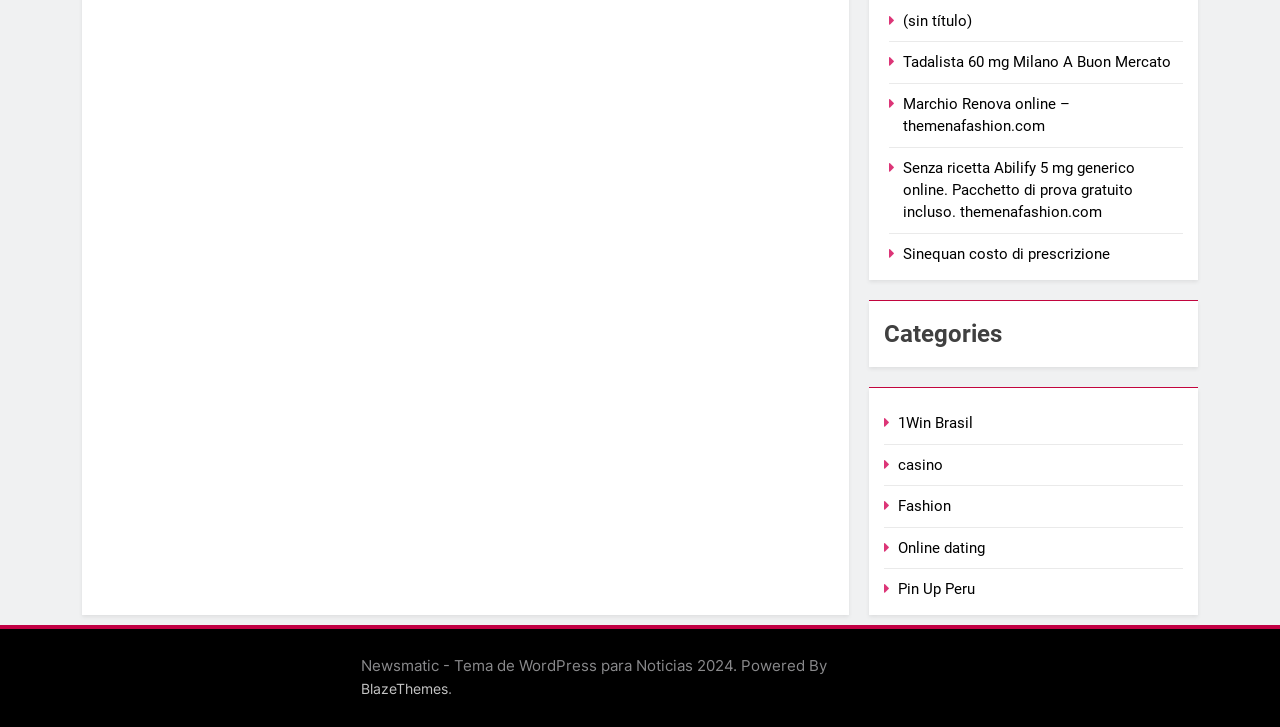Locate the bounding box of the UI element based on this description: "Marchio Renova online – themenafashion.com". Provide four float numbers between 0 and 1 as [left, top, right, bottom].

[0.706, 0.13, 0.836, 0.186]